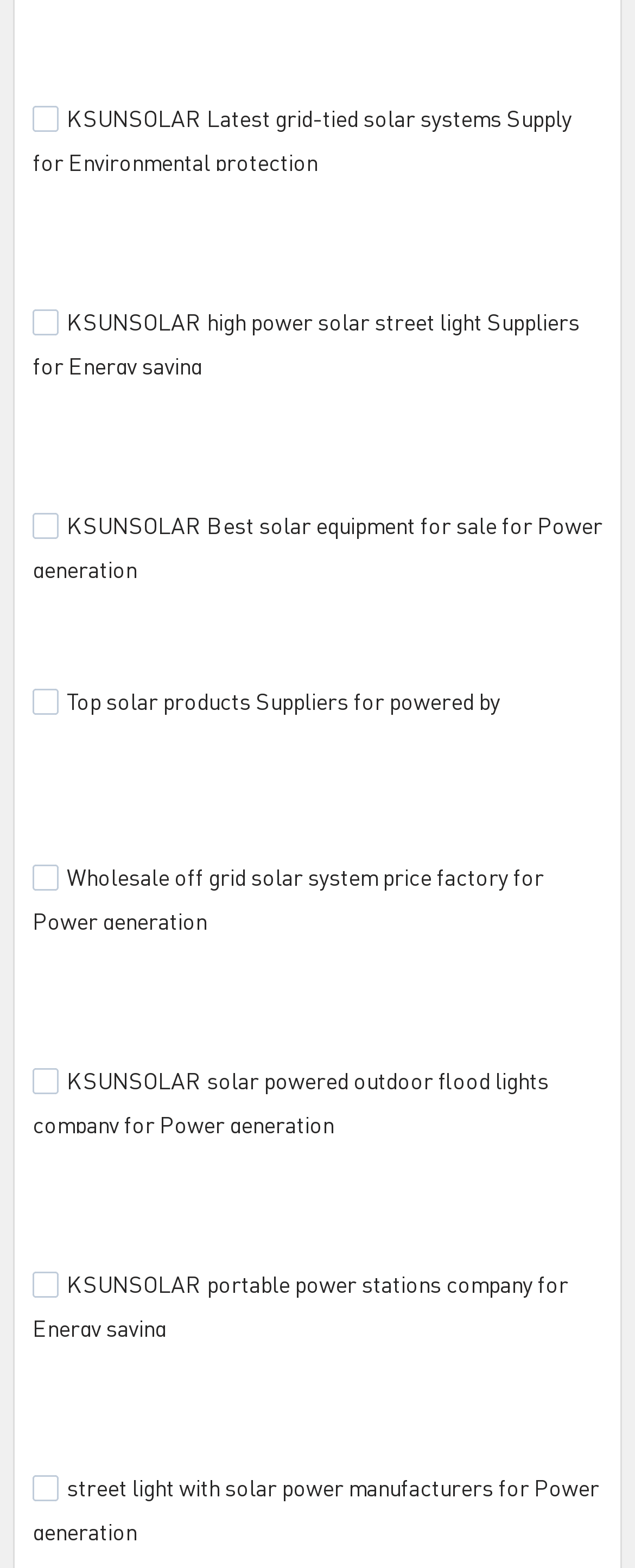Find the bounding box coordinates of the area to click in order to follow the instruction: "Follow us on social media".

None